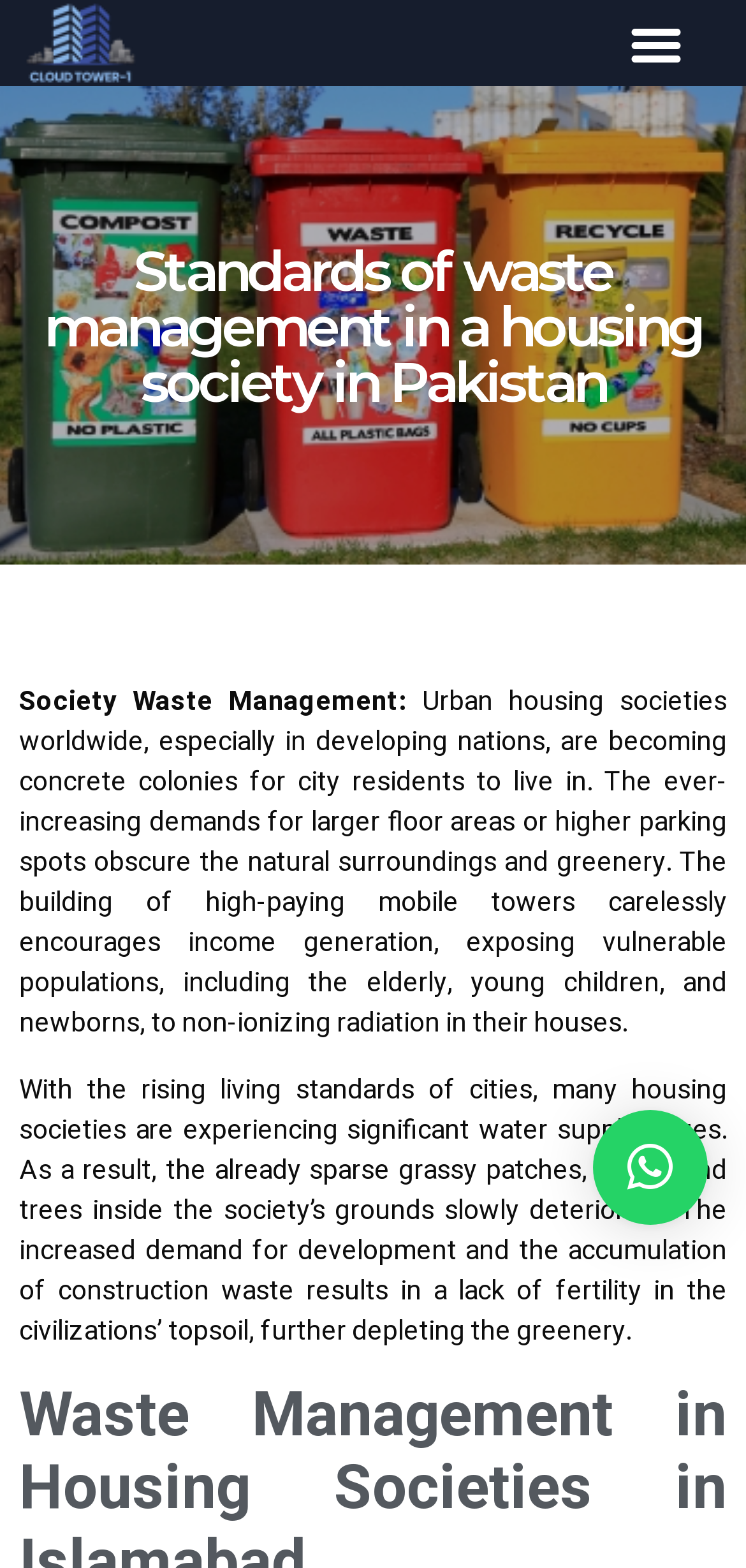Summarize the webpage with intricate details.

The webpage is about society waste management, specifically in Pakistan. At the top left corner, there is a logo of "Logo Tower" accompanied by a link. On the top right corner, there is a "Menu Toggle" button. 

Below the logo, there is a heading that reads "Standards of waste management in a housing society in Pakistan". Underneath the heading, there is a section with a title "Society Waste Management:" followed by a paragraph of text that discusses how urban housing societies worldwide, especially in developing nations, are becoming concrete colonies, and the negative impacts this has on the environment and residents. 

Below this paragraph, there is another paragraph that continues the discussion on the issues faced by housing societies, including water supply issues, deterioration of greenery, and depletion of topsoil fertility. 

At the bottom right corner, there is a link with a cross symbol.